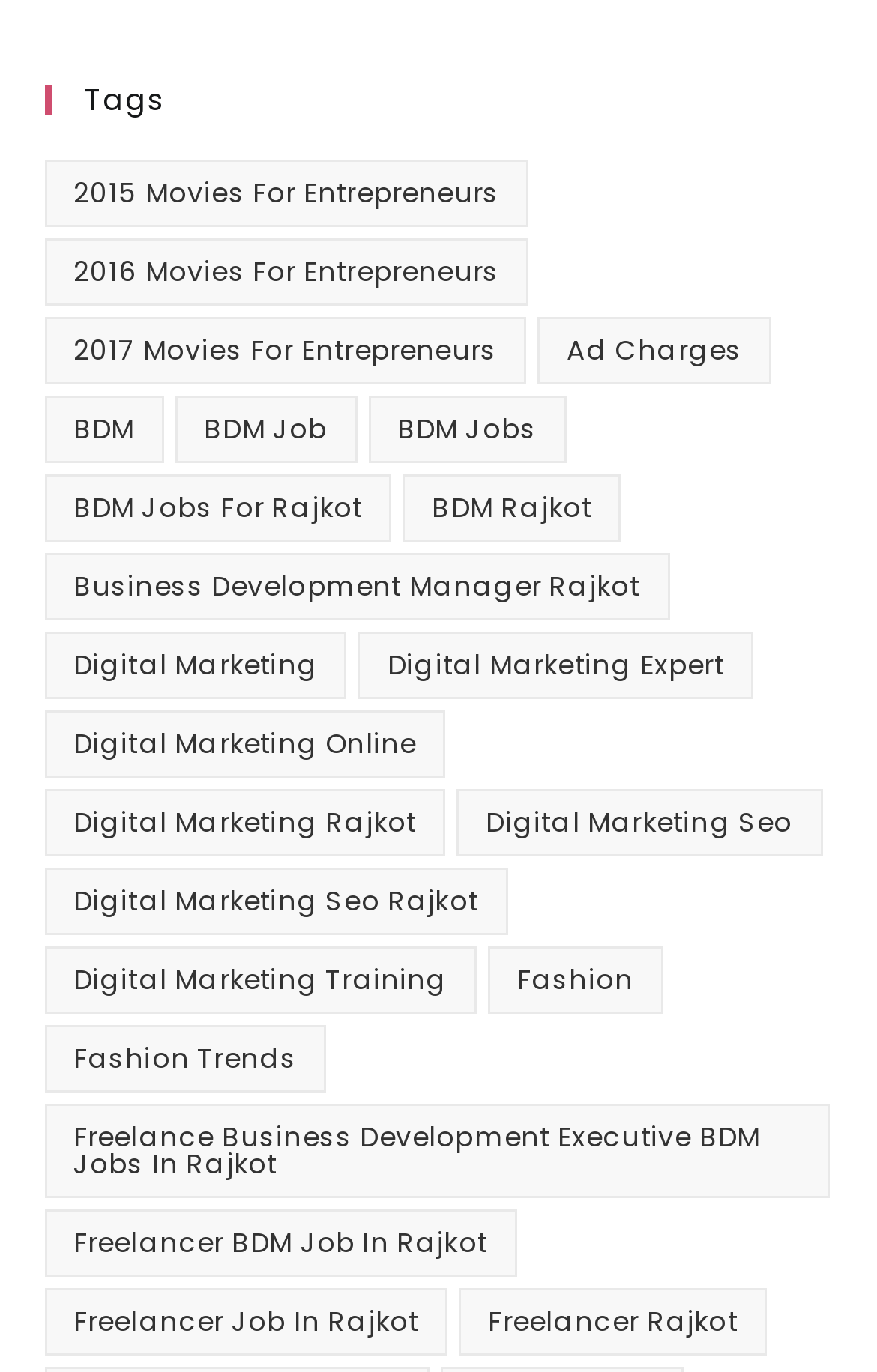What is the topic of Digital Marketing seo rajkot?
Provide an in-depth and detailed explanation in response to the question.

The link 'Digital Marketing seo rajkot (1 item)' and its corresponding StaticText 'Digital Marketing Seo Rajkot' imply that the topic of Digital Marketing seo rajkot is Seo.